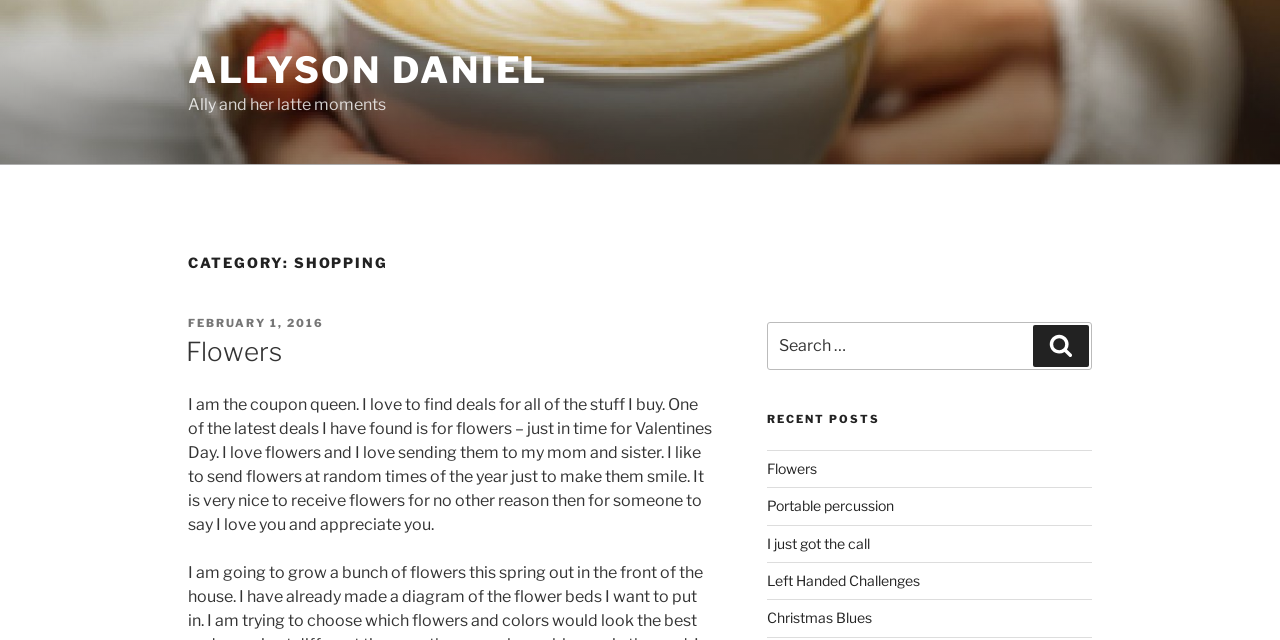Describe the webpage meticulously, covering all significant aspects.

The webpage is a personal blog focused on shopping, with the title "Allyson Daniel" at the top left corner. Below the title, there is a subtitle "Ally and her latte moments". 

On the top left section, there is a category heading "CATEGORY: SHOPPING" in a larger font size. Underneath the category heading, there is a post with a title "Flowers" and a date "FEBRUARY 1, 2016" on the left side, and a brief description about the author's love for finding deals and sending flowers to her loved ones. 

On the right side, there is a search bar with a label "Search for:" and a search button. Below the search bar, there is a heading "RECENT POSTS" and a list of recent posts, including "Flowers", "Portable percussion", "I just got the call", "Left Handed Challenges", and "Christmas Blues". Each post title is a clickable link.